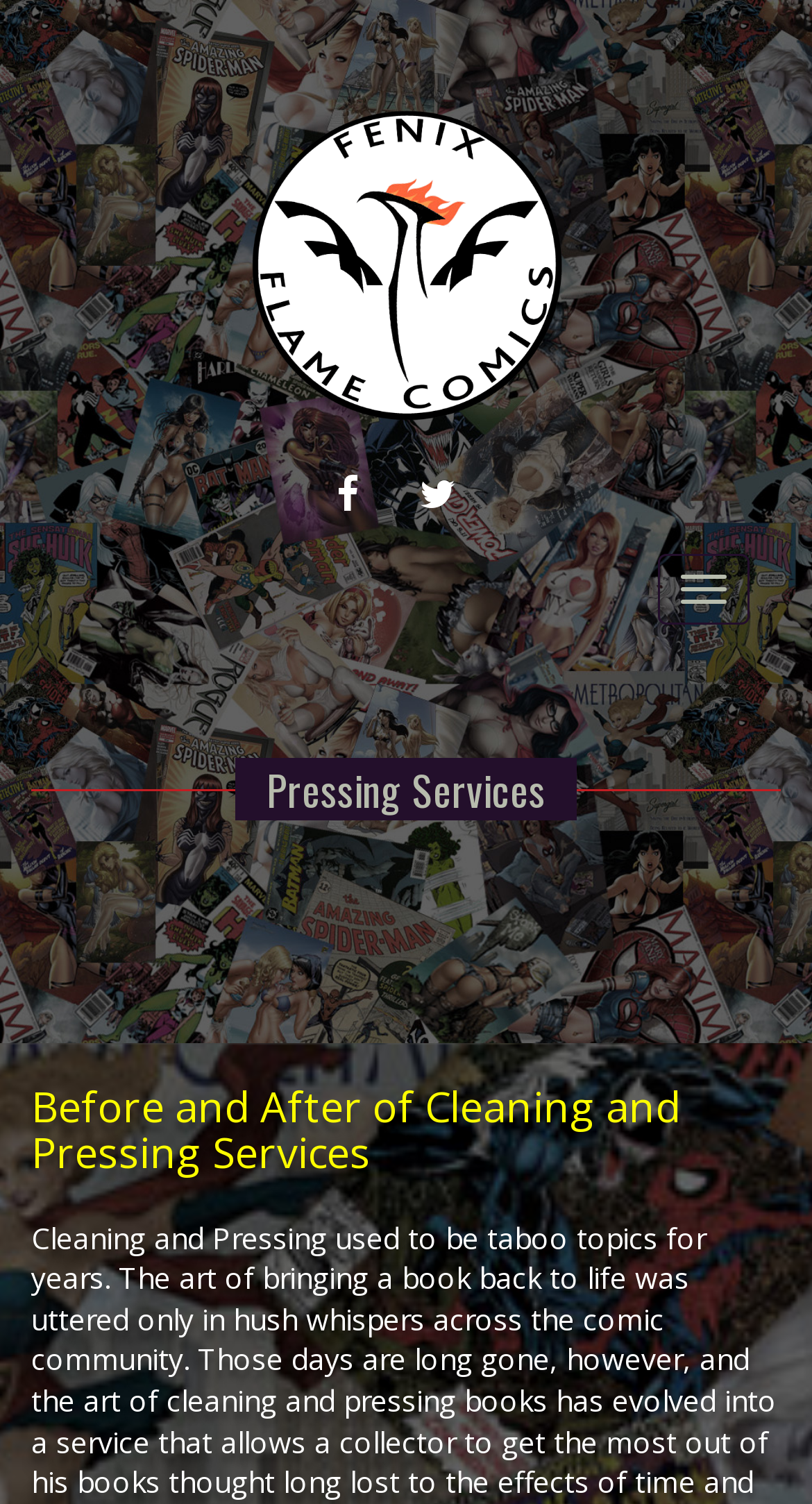Using the webpage screenshot and the element description Facebook, determine the bounding box coordinates. Specify the coordinates in the format (top-left x, top-left y, bottom-right x, bottom-right y) with values ranging from 0 to 1.

[0.401, 0.314, 0.455, 0.341]